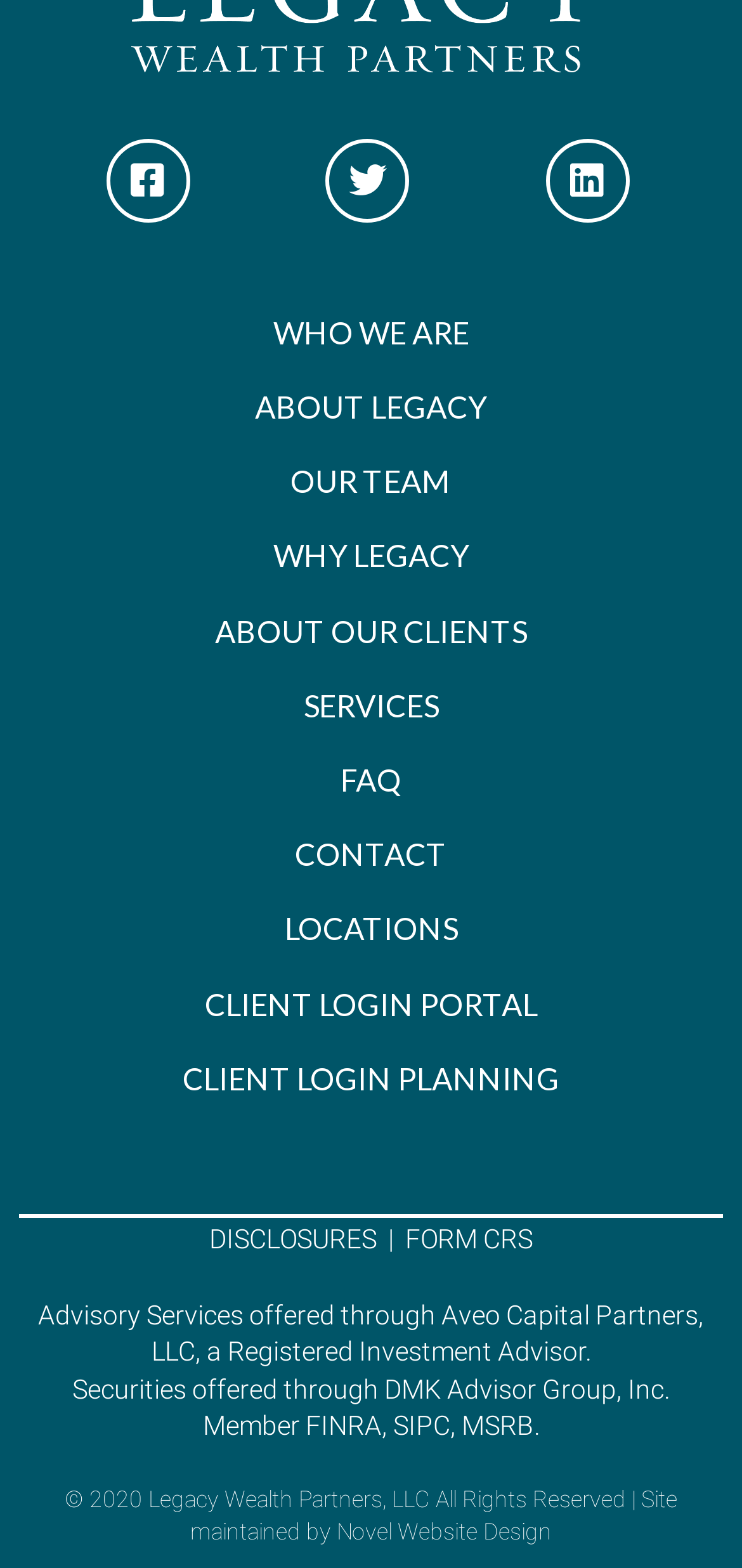Select the bounding box coordinates of the element I need to click to carry out the following instruction: "check faq".

[0.459, 0.485, 0.541, 0.509]